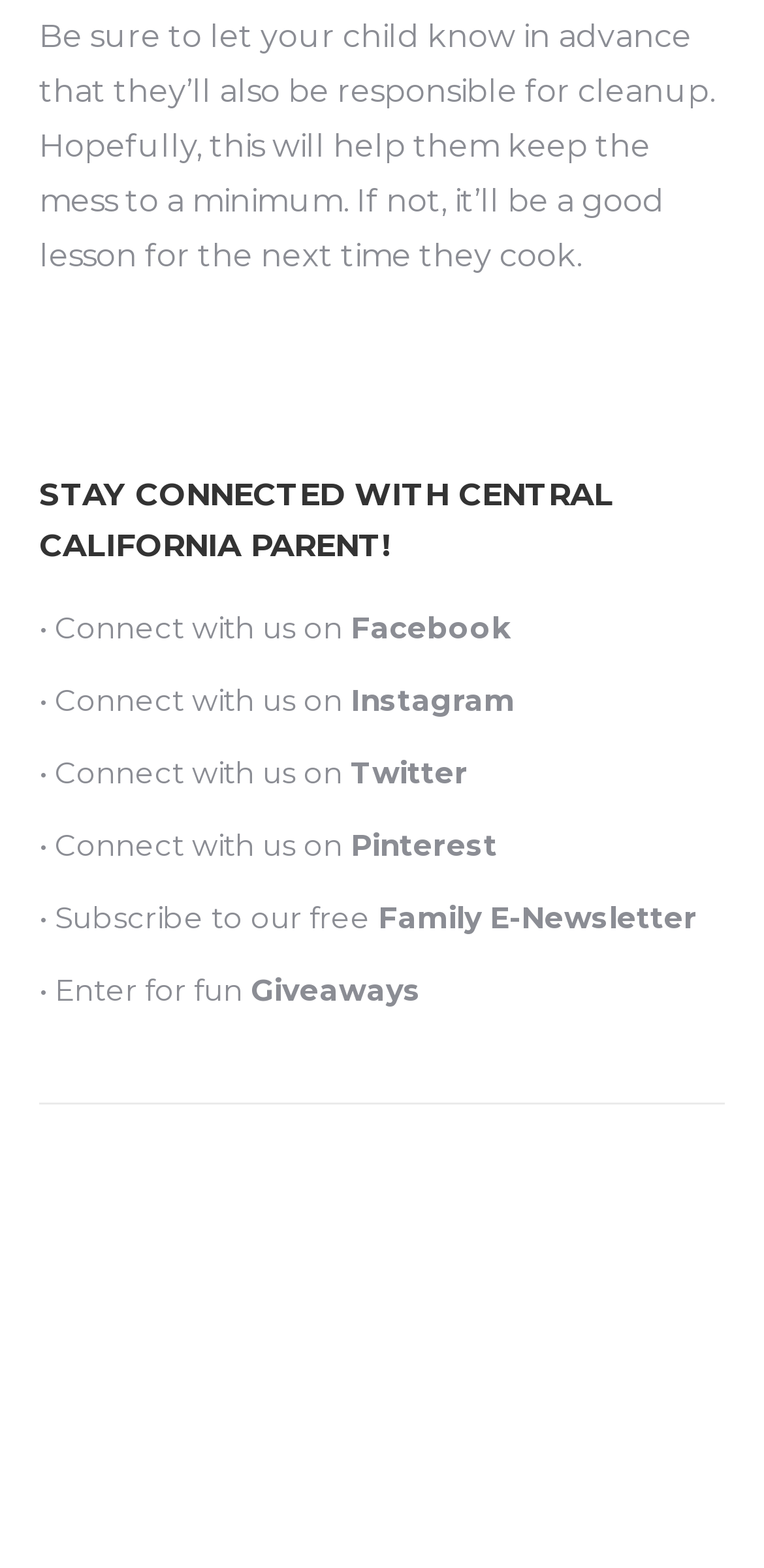What type of activity is mentioned besides cooking?
Using the image, provide a detailed and thorough answer to the question.

The type of activity mentioned besides cooking can be found in the link element with ID 700, which is labeled as 'Giveaways'.